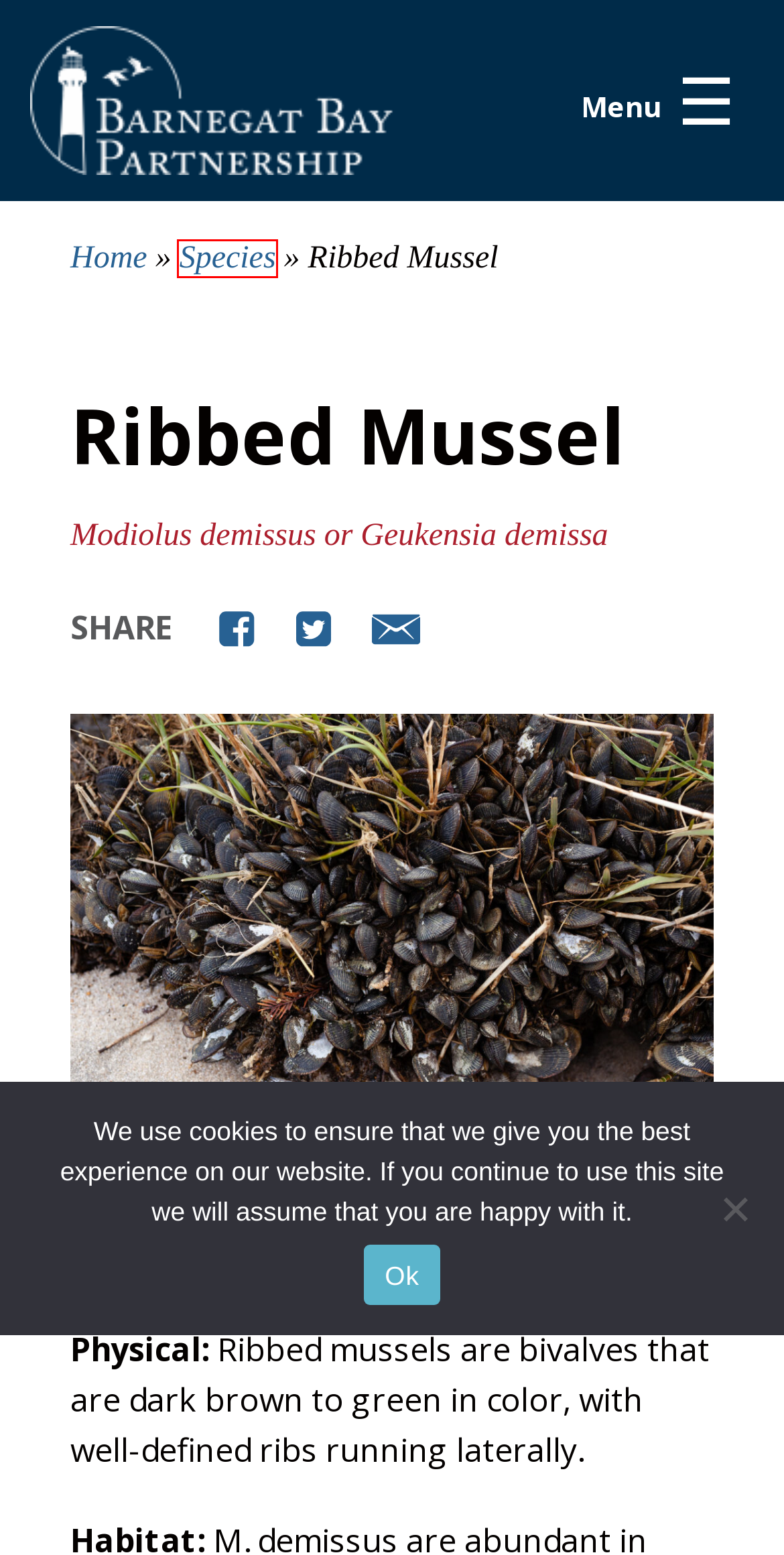Check out the screenshot of a webpage with a red rectangle bounding box. Select the best fitting webpage description that aligns with the new webpage after clicking the element inside the bounding box. Here are the candidates:
A. Species Archive - Barnegat Bay Partnership
B. Volunteer to Protect Barnegat Bay - Barnegat Bay Partnership
C. Privacy Policy and Copyright - Barnegat Bay Partnership
D. Barnegat Bay Partnership - Studying and Protecting New Jersey's Barnegat Bay
E. What You Can Do to Protect the Bay - Barnegat Bay Partnership
F. Contact Us - Barnegat Bay Partnership
G. Site Search - Barnegat Bay Partnership
H. About Barnegat Bay Partnership - Barnegat Bay Partnership

A